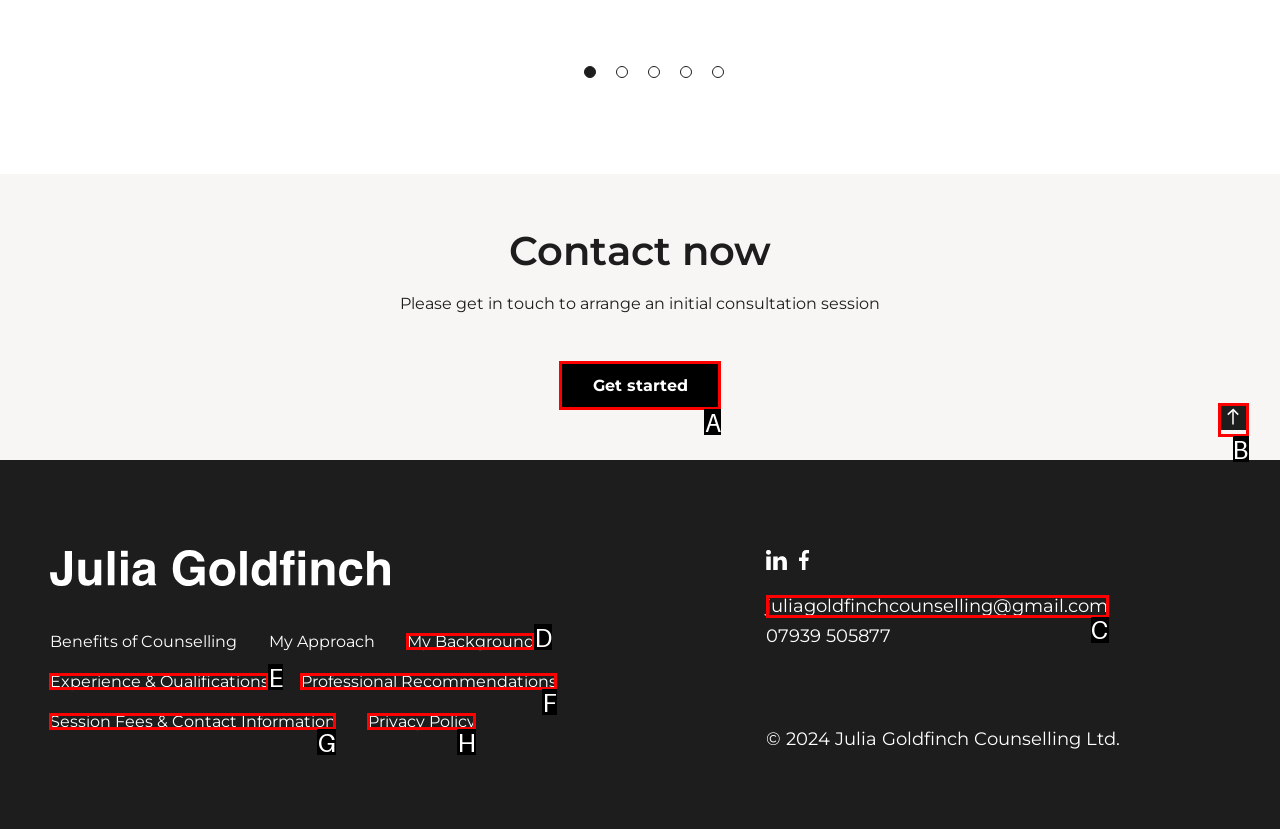Which option is described as follows: Press and Media
Answer with the letter of the matching option directly.

None